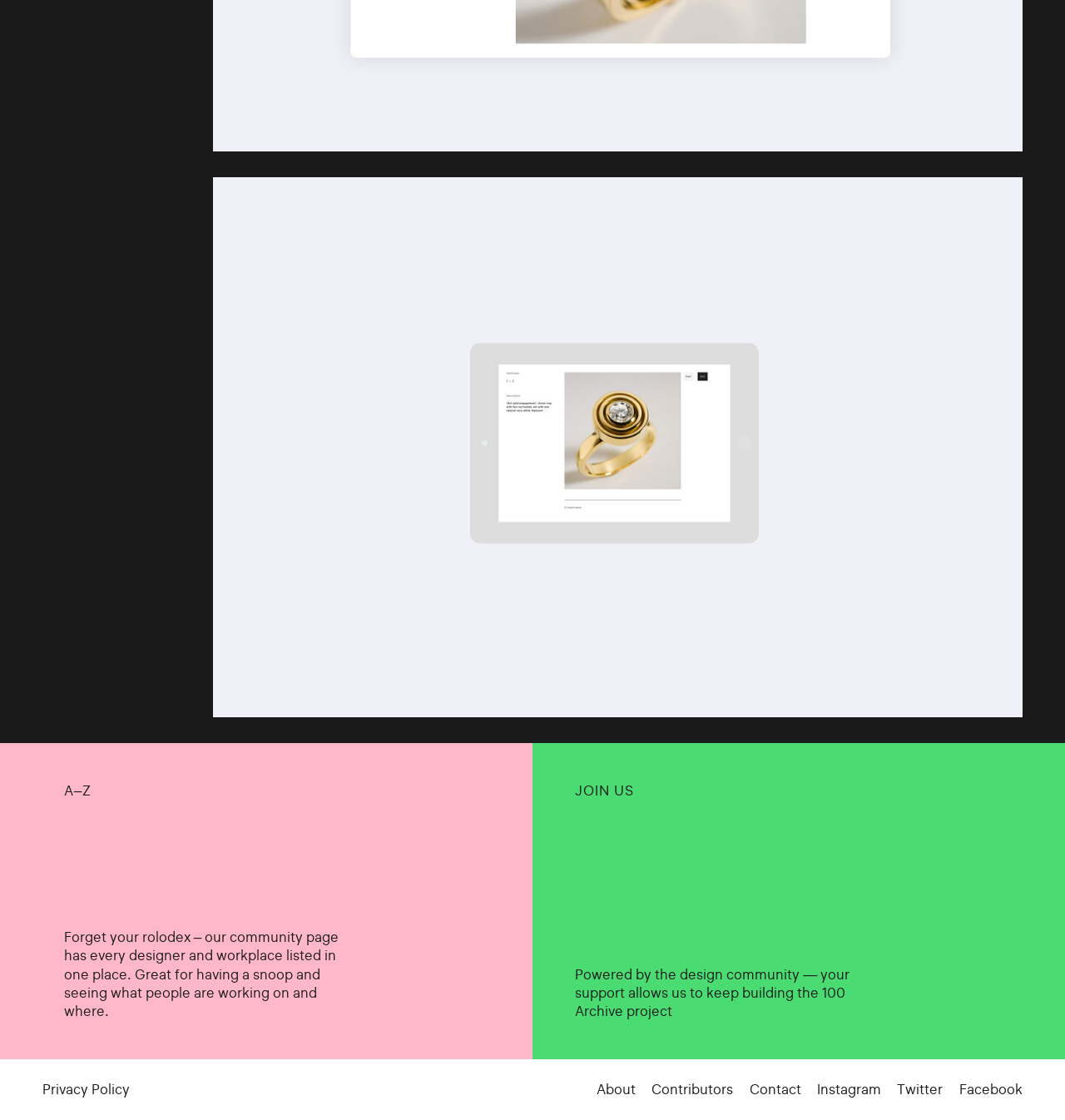Determine the bounding box coordinates of the clickable area required to perform the following instruction: "View community page". The coordinates should be represented as four float numbers between 0 and 1: [left, top, right, bottom].

[0.02, 0.663, 0.48, 0.946]